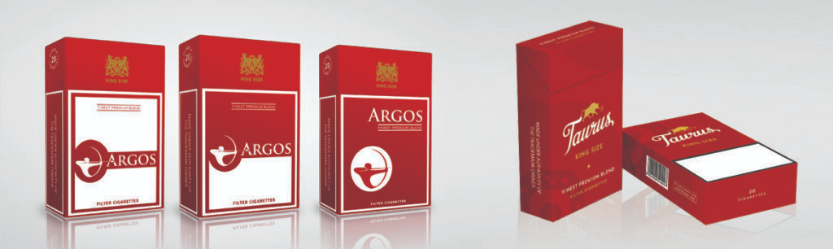Analyze the image and provide a detailed answer to the question: What is the purpose of plain packaging in the tobacco industry?

According to the caption, the trend of plain packaging in the tobacco industry is aimed at reducing the appeal of smoking, which implies that the simplicity of the packaging is intended to make cigarettes less attractive to consumers.